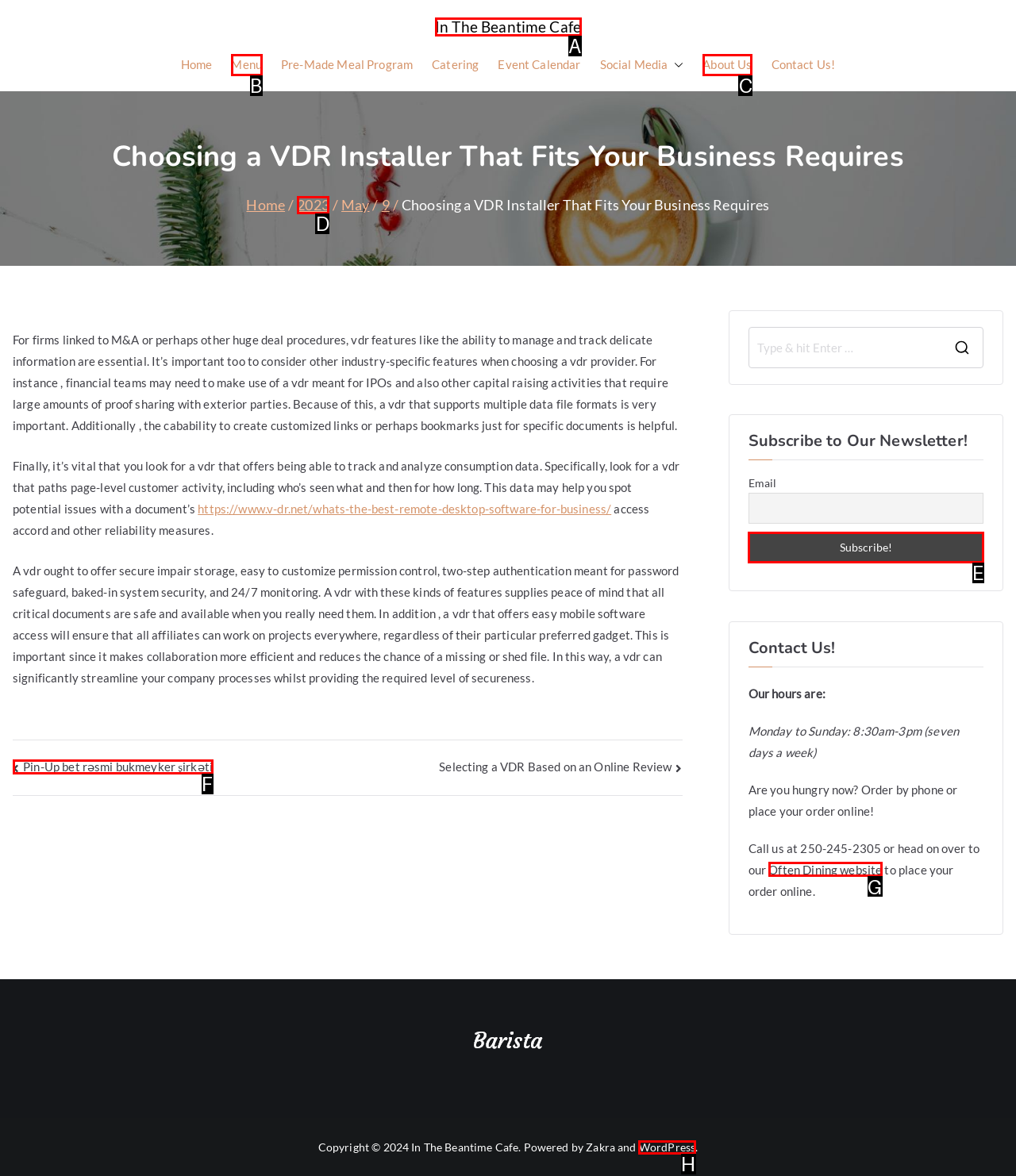Select the HTML element that corresponds to the description: Pin-Up bet rəsmi bukmeyker şirkəti. Reply with the letter of the correct option.

F